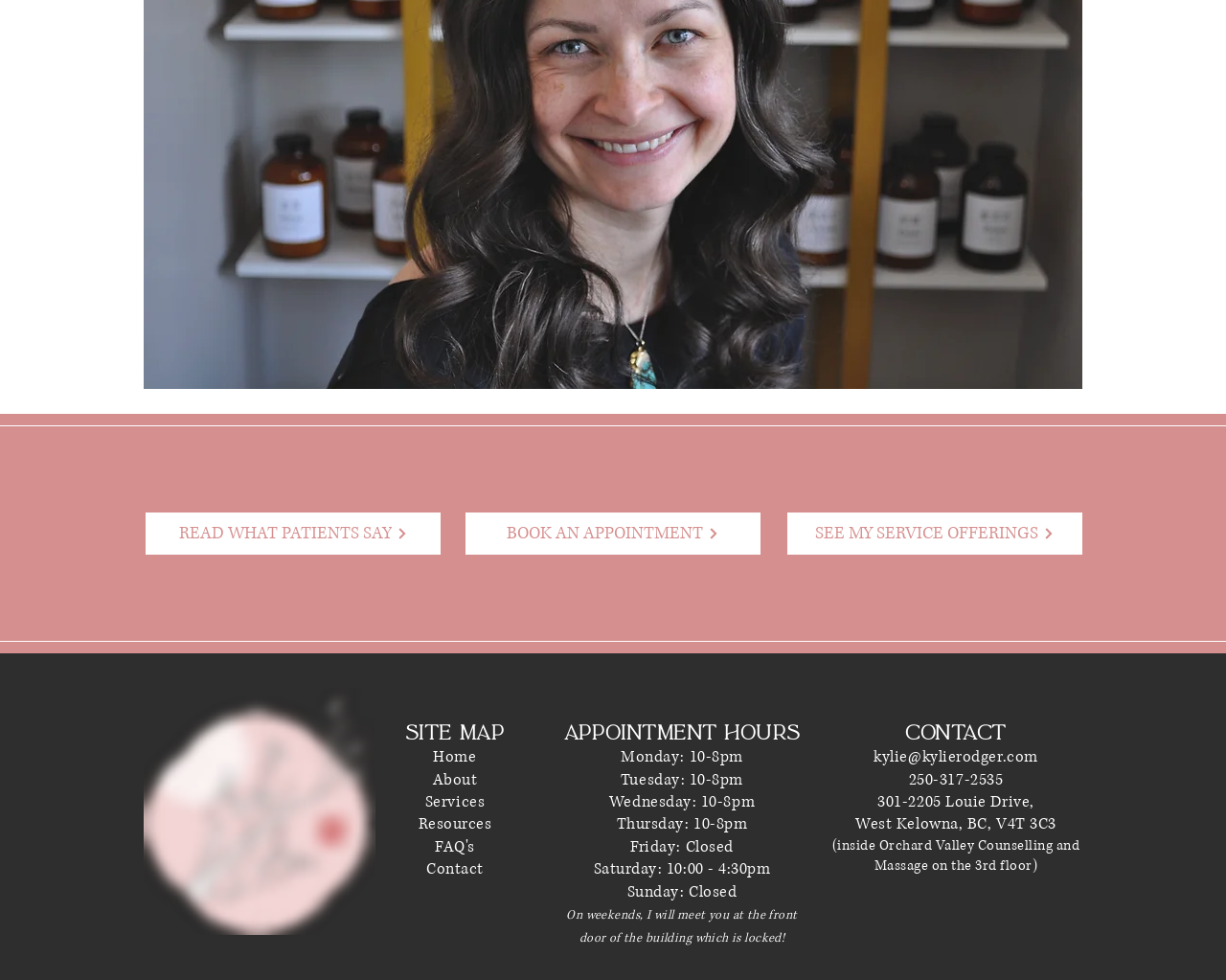Locate the bounding box coordinates of the clickable element to fulfill the following instruction: "View services offered". Provide the coordinates as four float numbers between 0 and 1 in the format [left, top, right, bottom].

[0.642, 0.523, 0.883, 0.566]